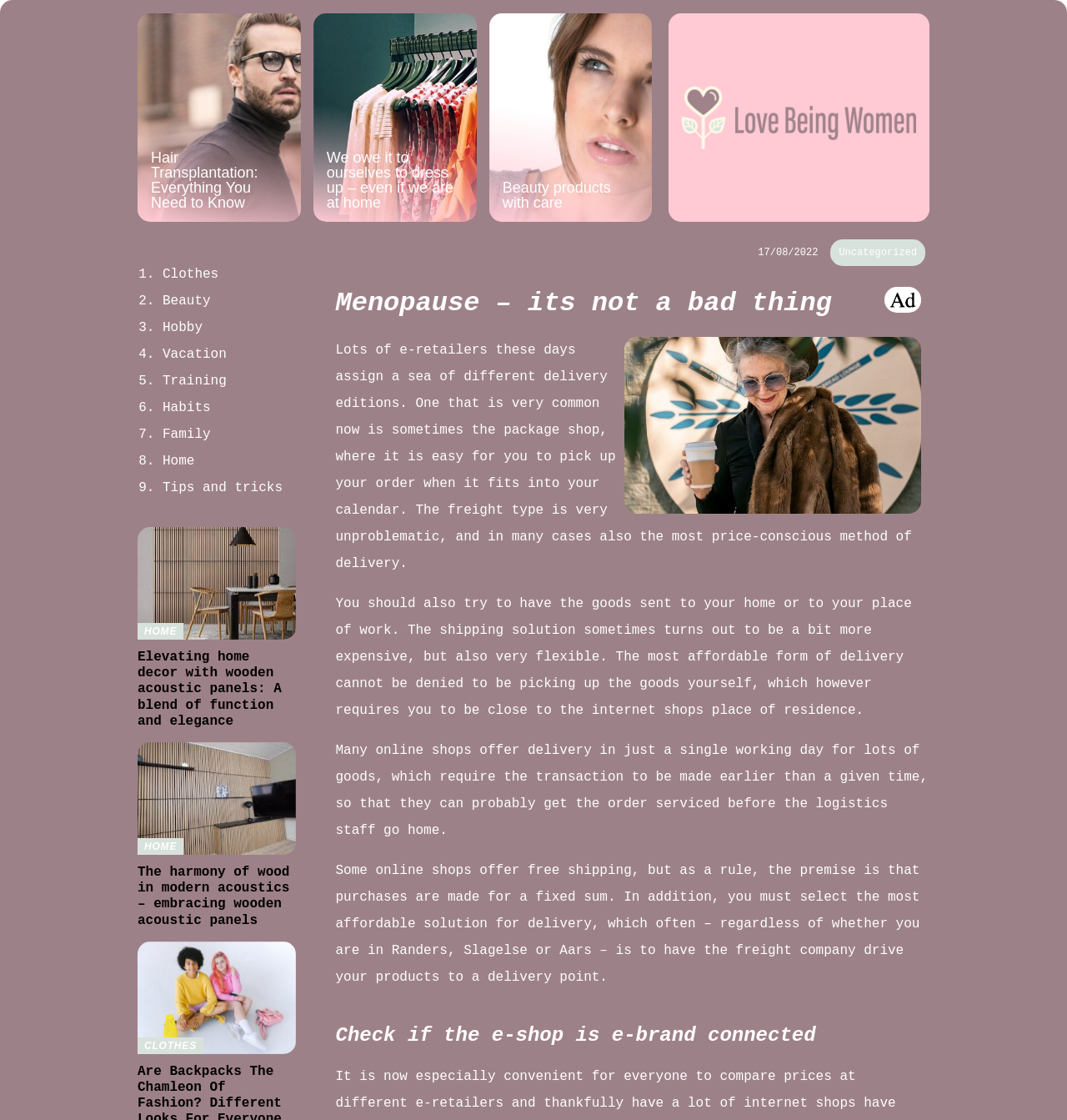What is the main heading displayed on the webpage? Please provide the text.

Menopause – its not a bad thing